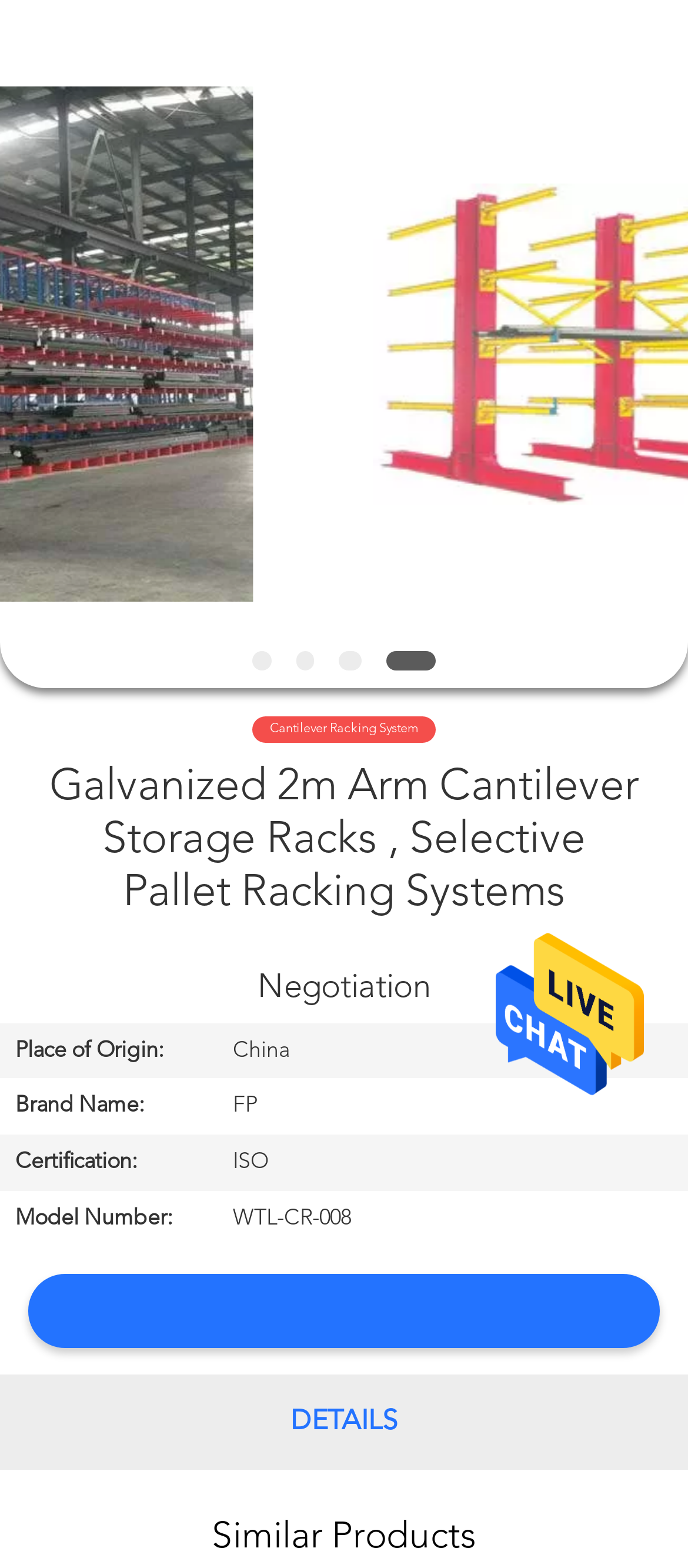Identify the main heading of the webpage and provide its text content.

Galvanized 2m Arm Cantilever Storage Racks , Selective Pallet Racking Systems